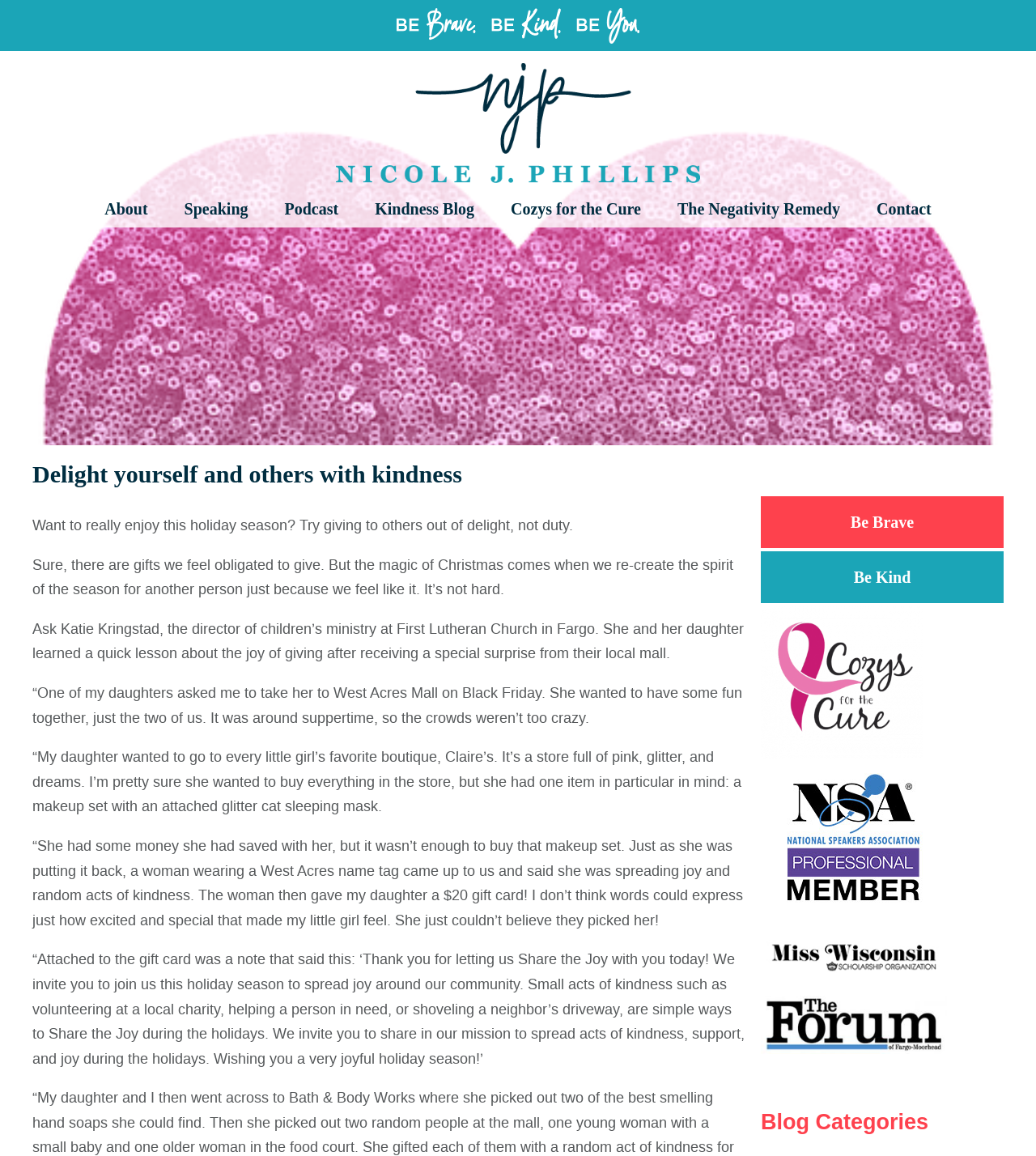How many links are there in the navigation menu?
Answer with a single word or phrase by referring to the visual content.

7